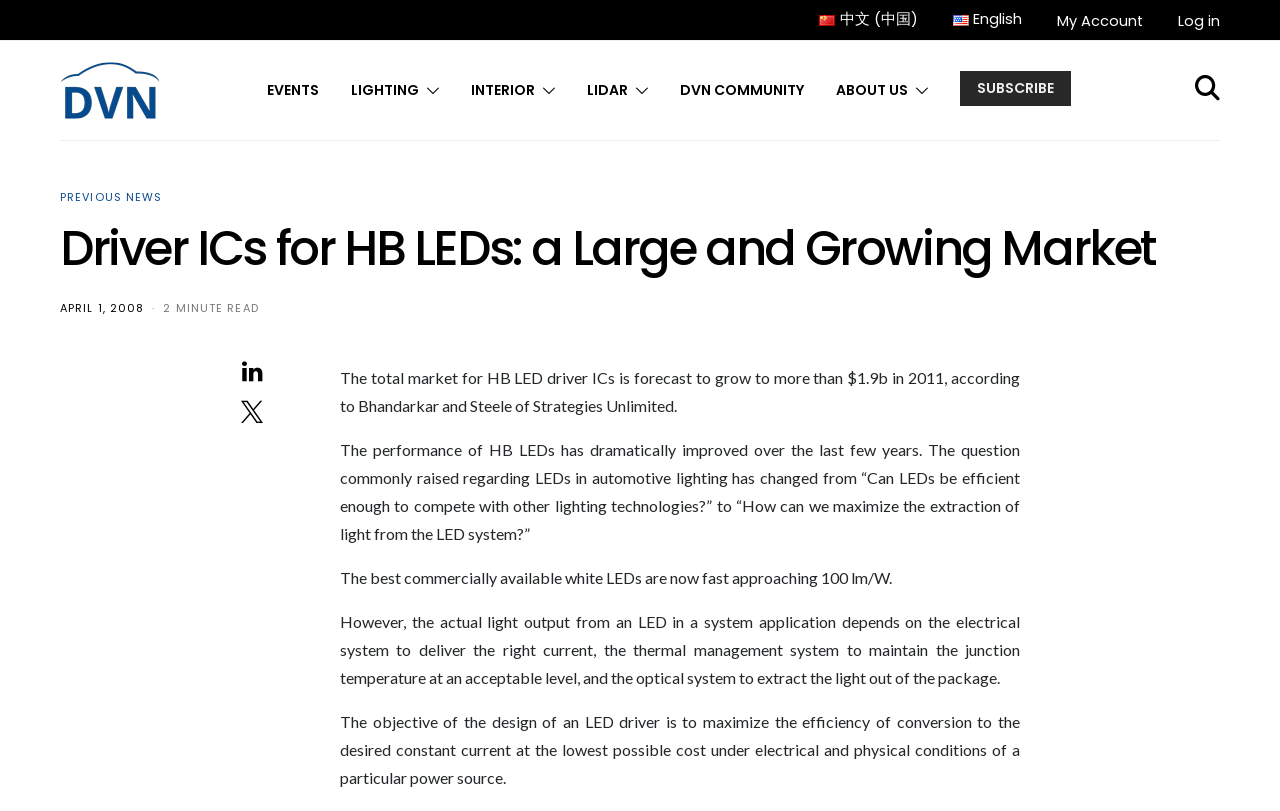Please specify the bounding box coordinates of the clickable section necessary to execute the following command: "Visit the DVN community page".

[0.531, 0.051, 0.628, 0.173]